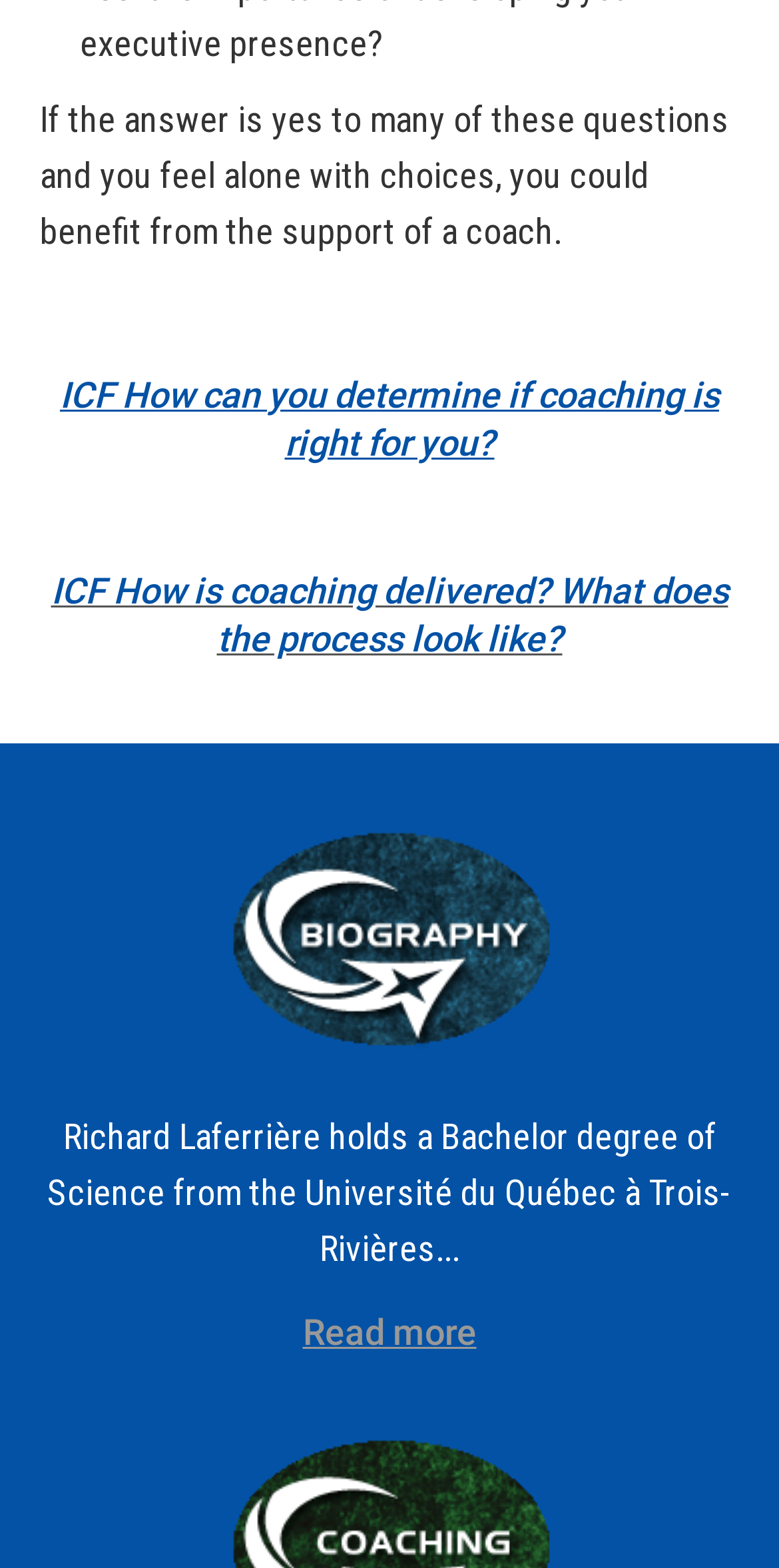Please determine the bounding box coordinates for the element with the description: "Read more".

[0.388, 0.836, 0.612, 0.862]